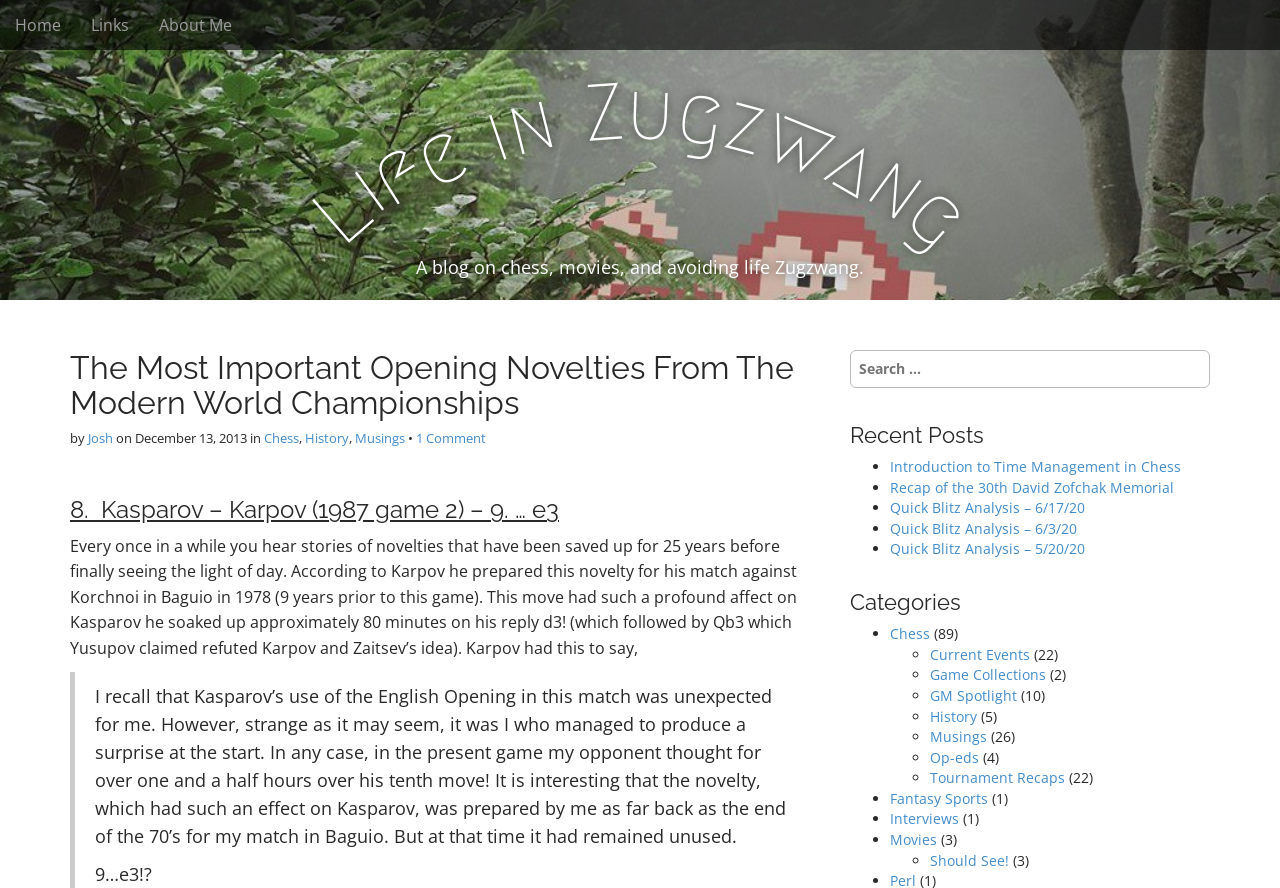Identify the bounding box coordinates of the clickable region necessary to fulfill the following instruction: "View the category 'Chess'". The bounding box coordinates should be four float numbers between 0 and 1, i.e., [left, top, right, bottom].

[0.695, 0.703, 0.727, 0.724]